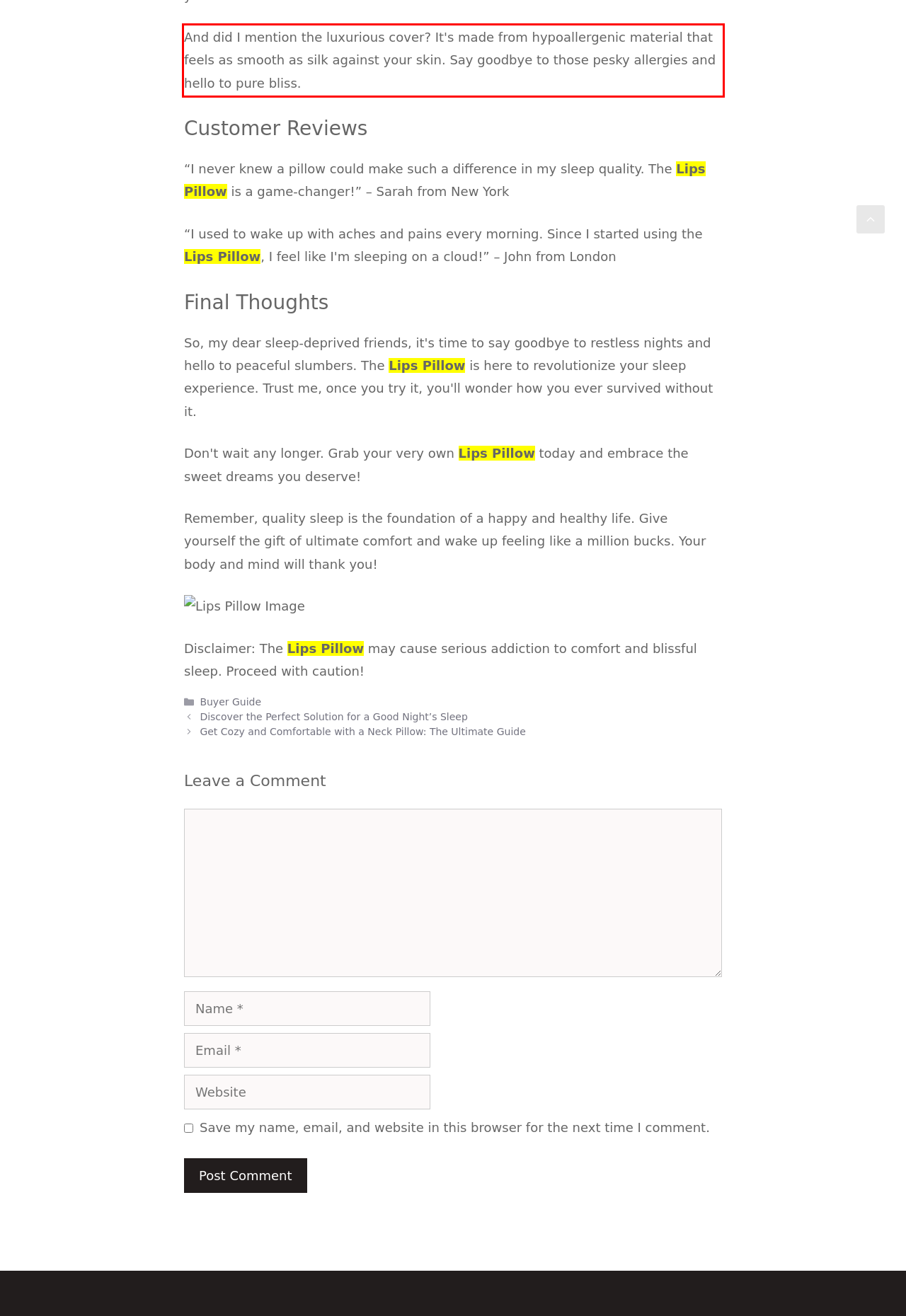You have a screenshot of a webpage with a red bounding box. Use OCR to generate the text contained within this red rectangle.

And did I mention the luxurious cover? It's made from hypoallergenic material that feels as smooth as silk against your skin. Say goodbye to those pesky allergies and hello to pure bliss.